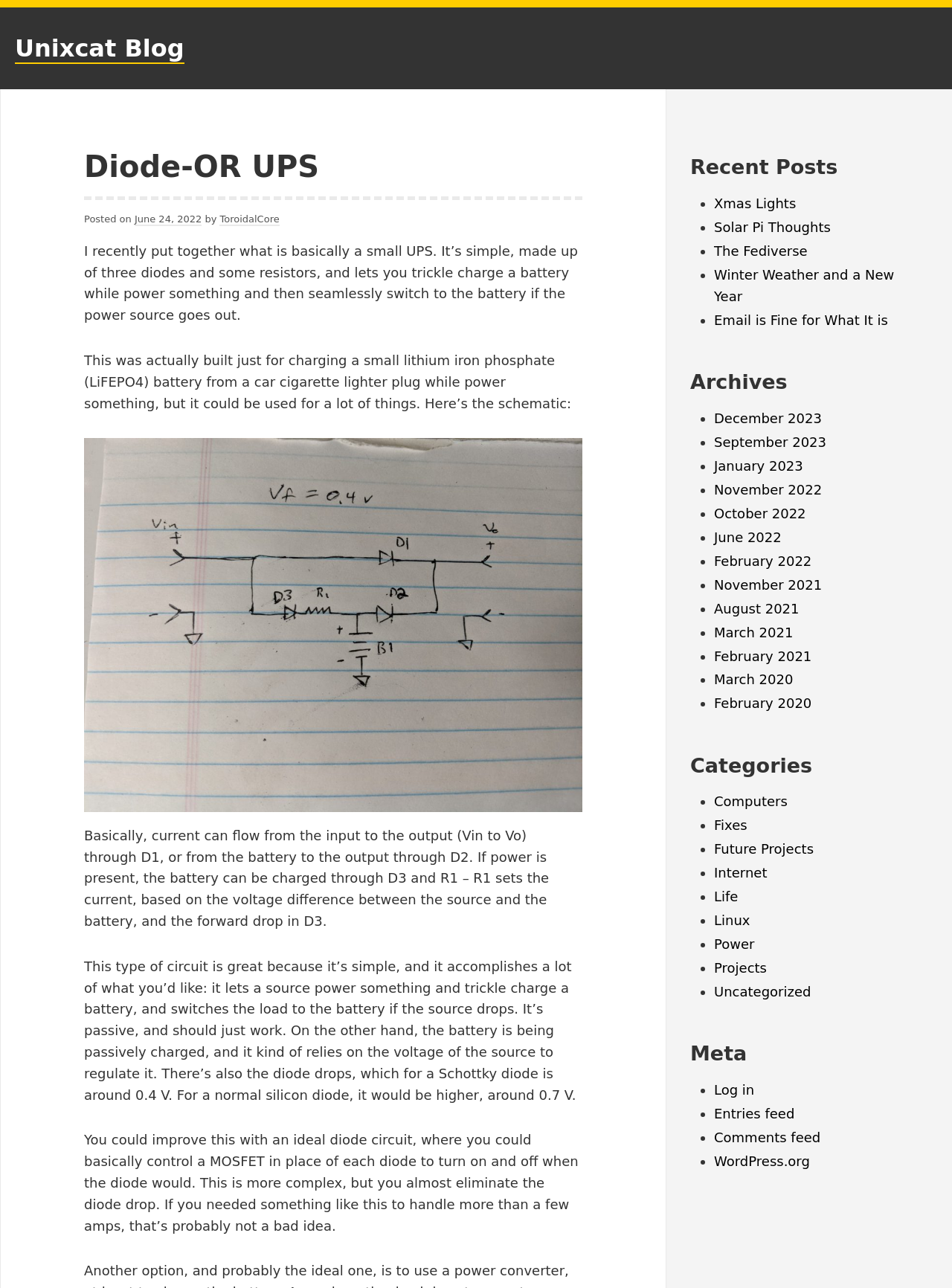Identify the bounding box coordinates for the element you need to click to achieve the following task: "Read the post about 'Xmas Lights'". Provide the bounding box coordinates as four float numbers between 0 and 1, in the form [left, top, right, bottom].

[0.75, 0.152, 0.836, 0.164]